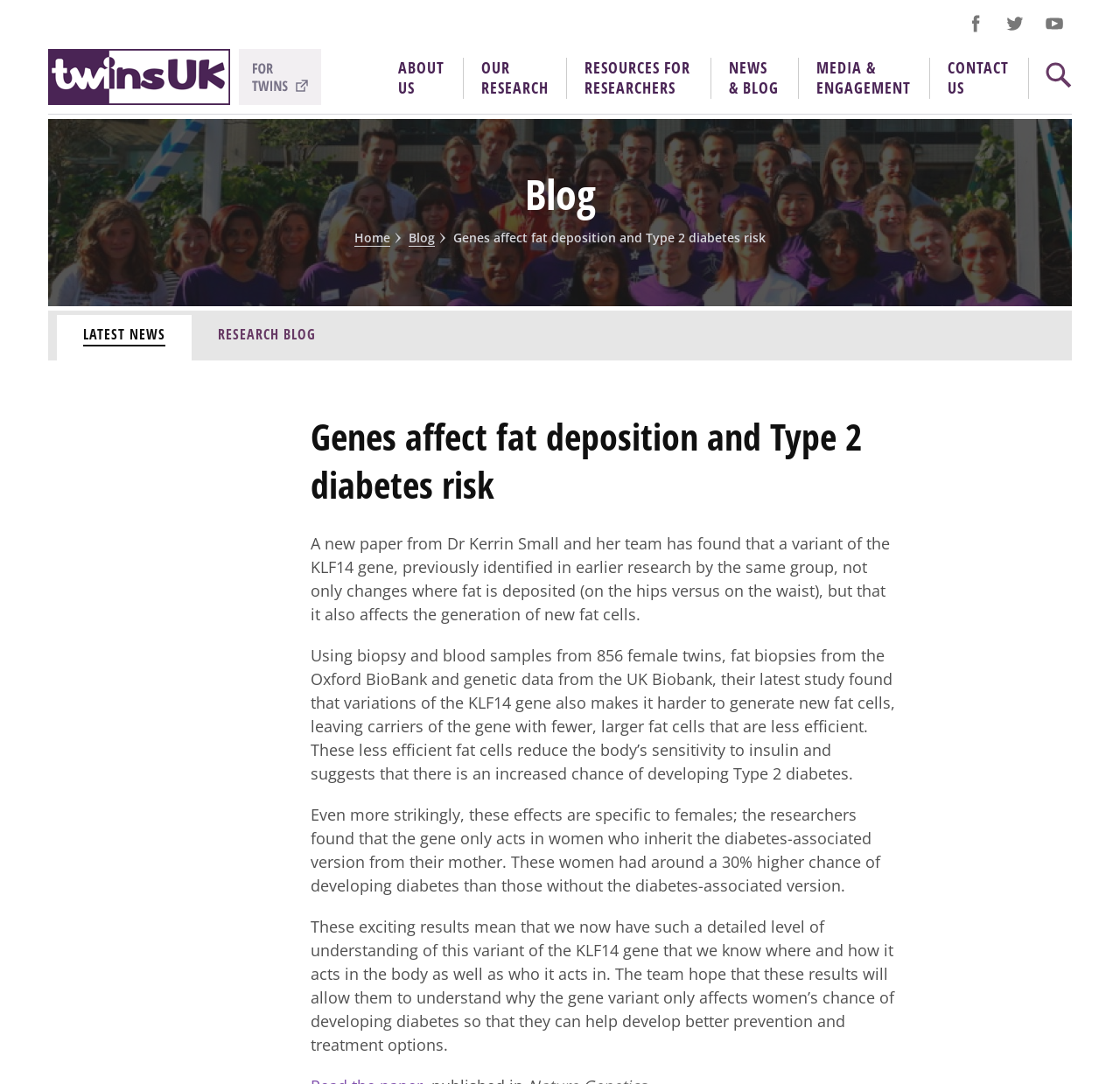What is the percentage increase in the chance of developing diabetes for women with the diabetes-associated gene variant?
Using the image, give a concise answer in the form of a single word or short phrase.

30%